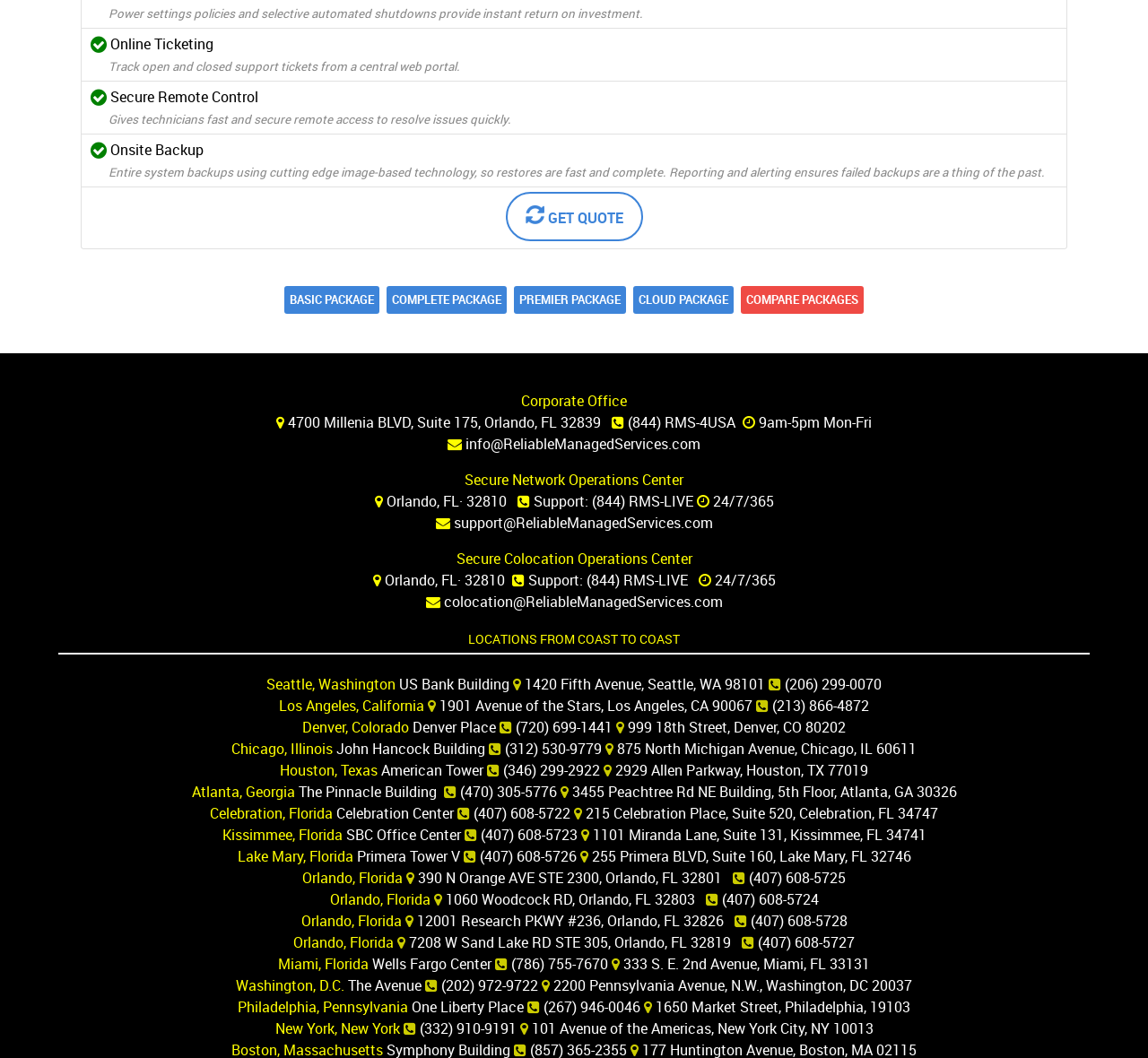Find the bounding box coordinates for the UI element whose description is: "(312) 530-9779". The coordinates should be four float numbers between 0 and 1, in the format [left, top, right, bottom].

[0.44, 0.698, 0.524, 0.717]